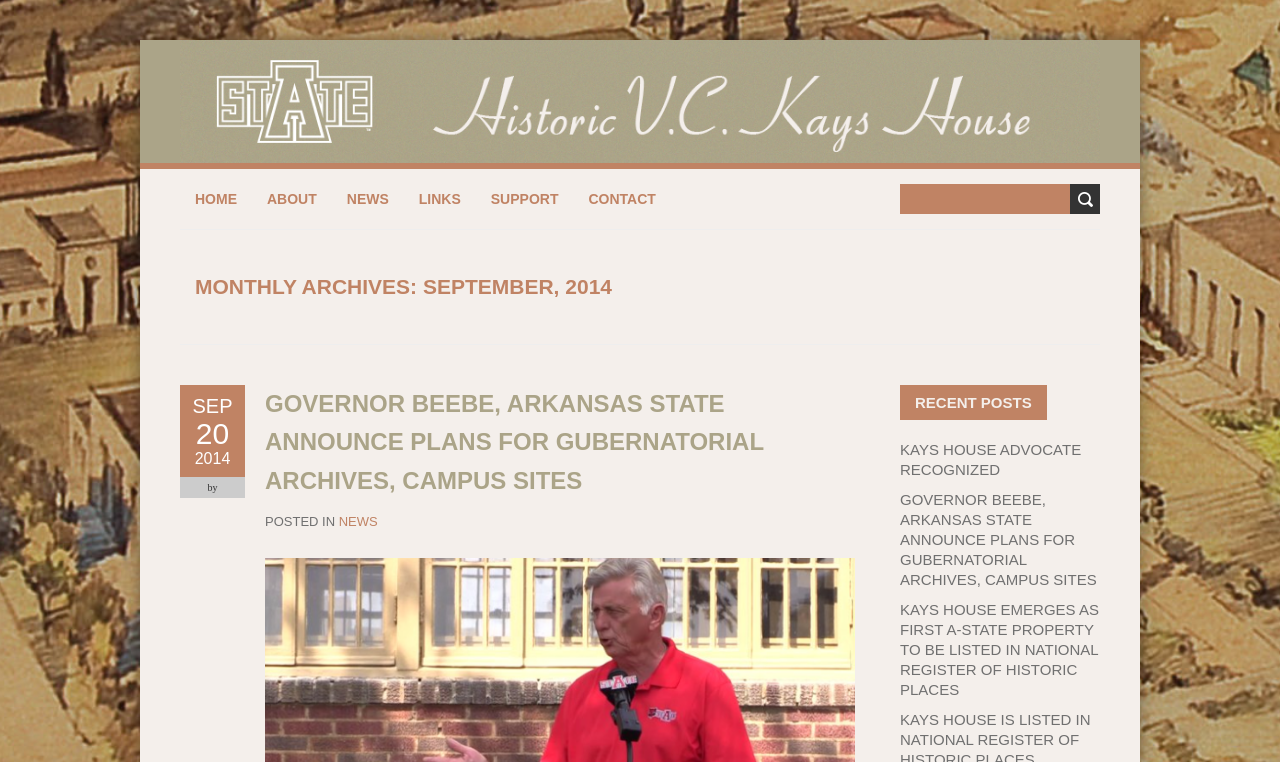Determine the bounding box for the described UI element: "alt="Historic V. C. Kays House"".

[0.141, 0.056, 0.859, 0.079]